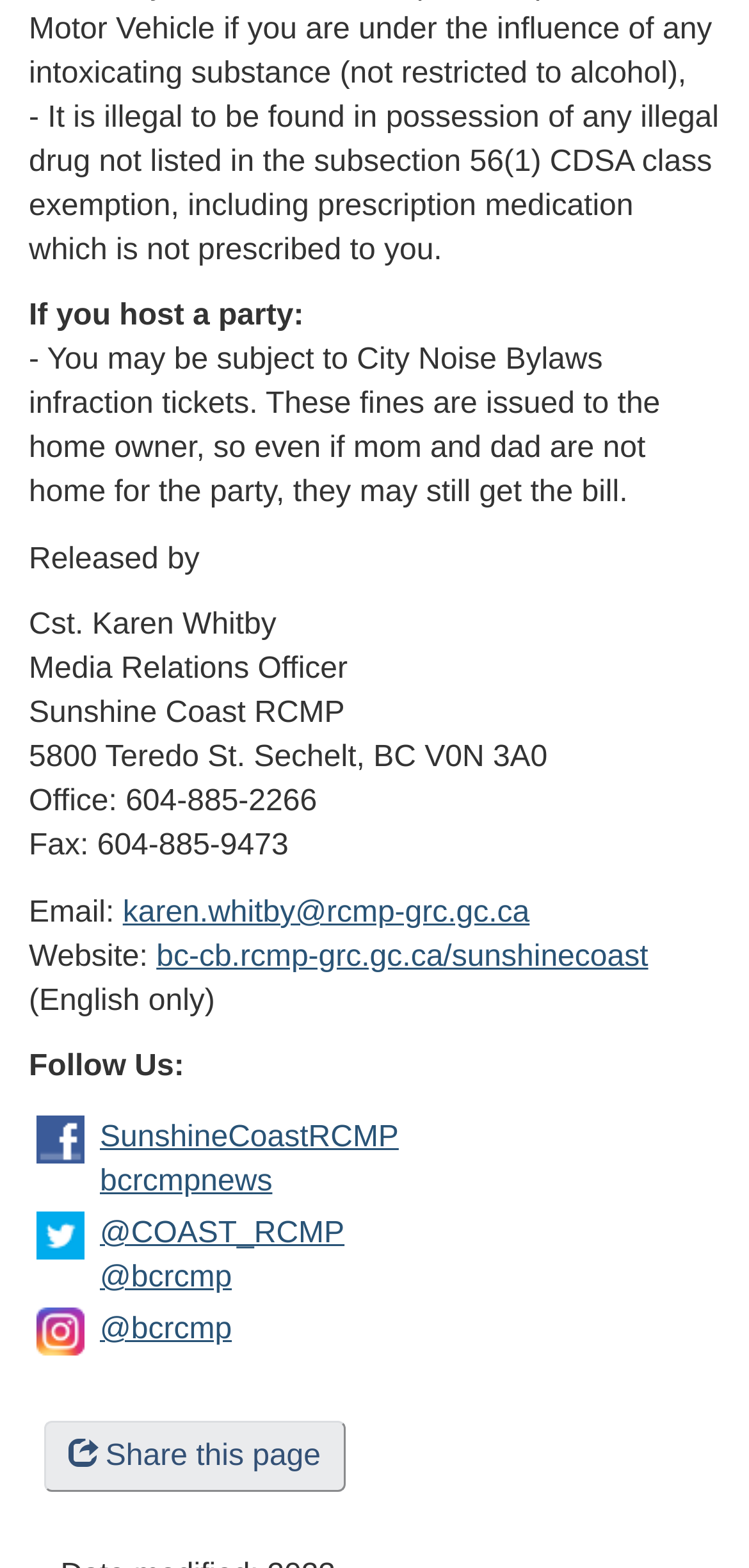Please find the bounding box coordinates of the element that needs to be clicked to perform the following instruction: "Email the Media Relations Officer". The bounding box coordinates should be four float numbers between 0 and 1, represented as [left, top, right, bottom].

[0.164, 0.572, 0.707, 0.593]